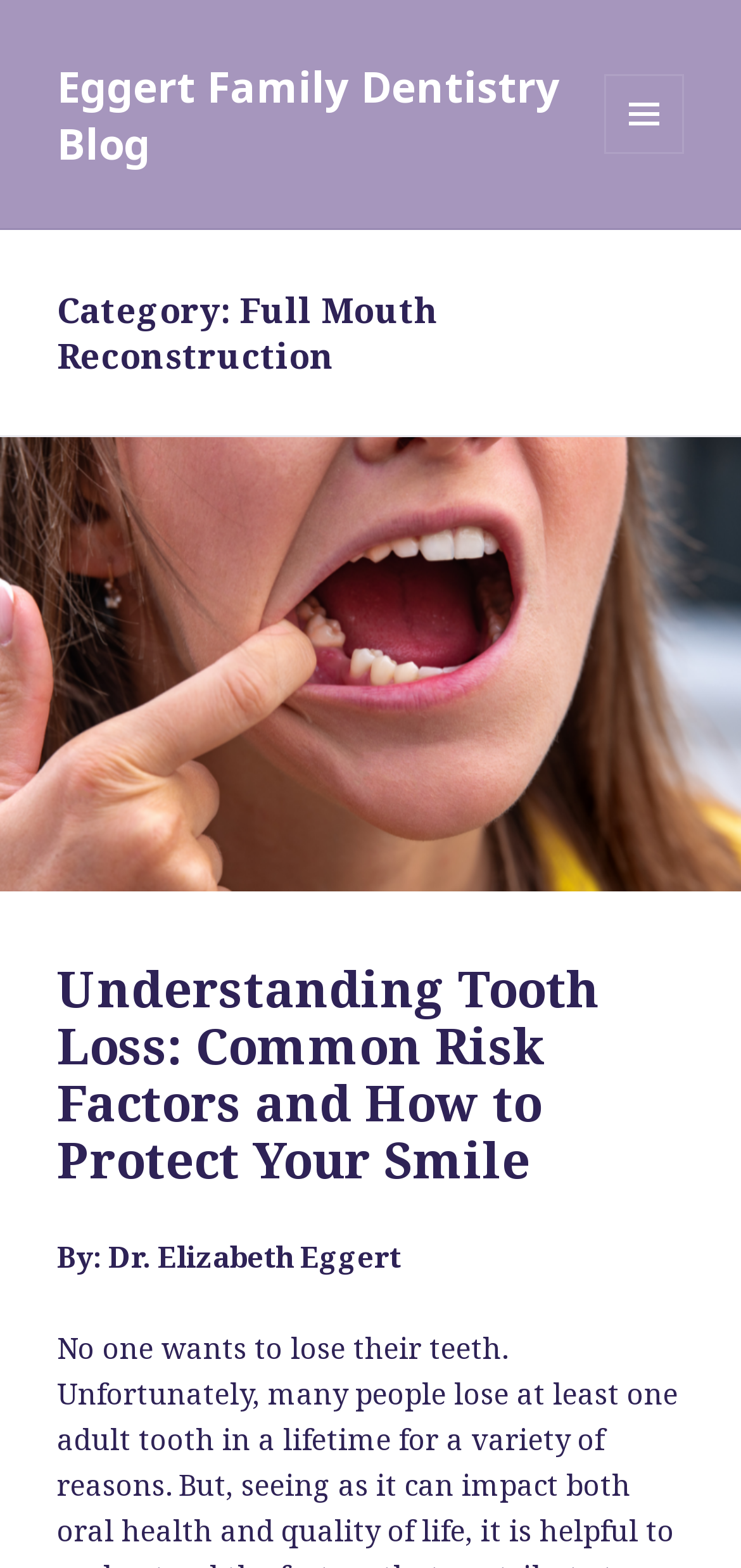From the element description: "Menu and widgets", extract the bounding box coordinates of the UI element. The coordinates should be expressed as four float numbers between 0 and 1, in the order [left, top, right, bottom].

[0.815, 0.047, 0.923, 0.098]